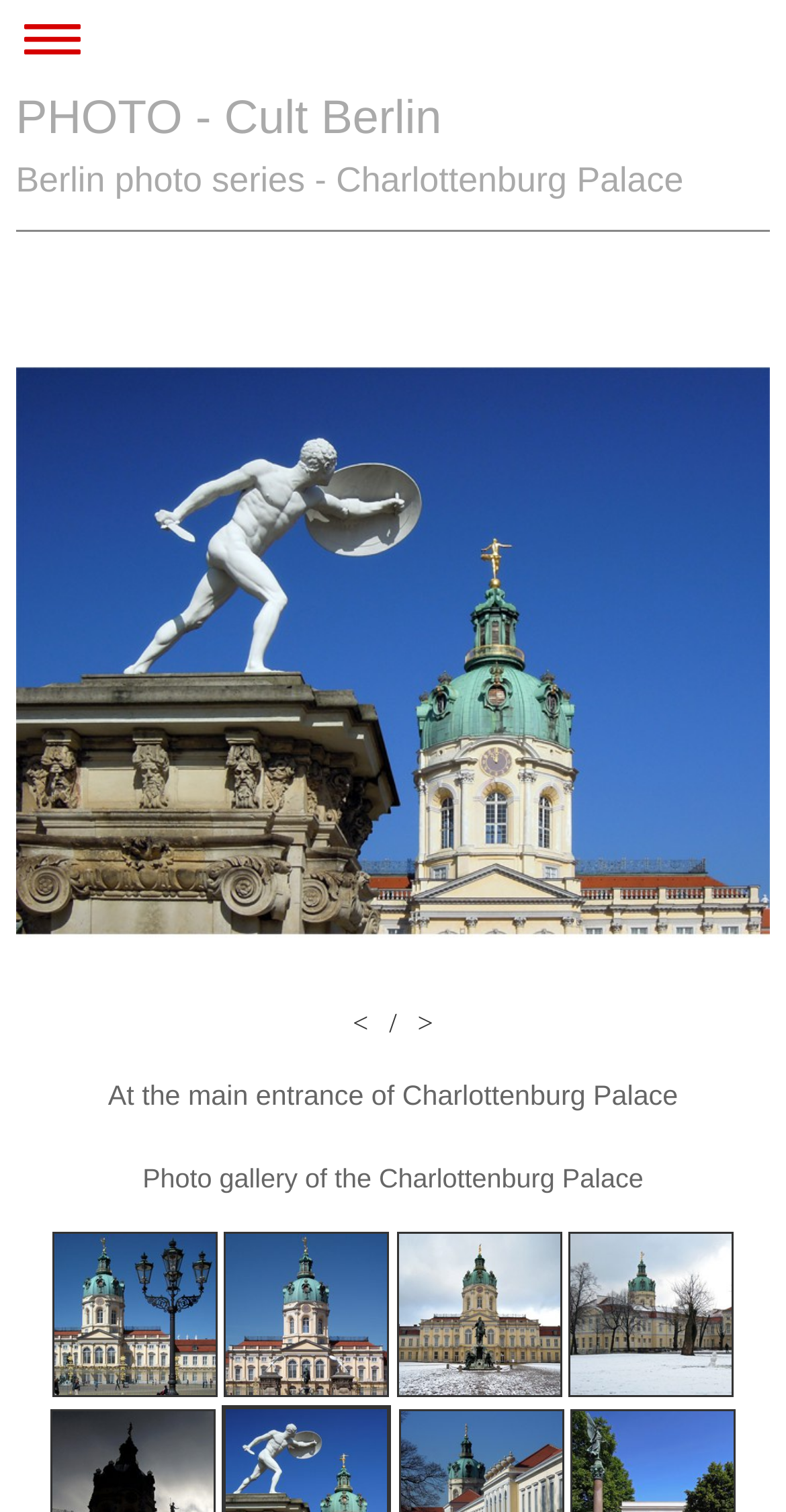Respond to the question with just a single word or phrase: 
How many links are there on this webpage?

7